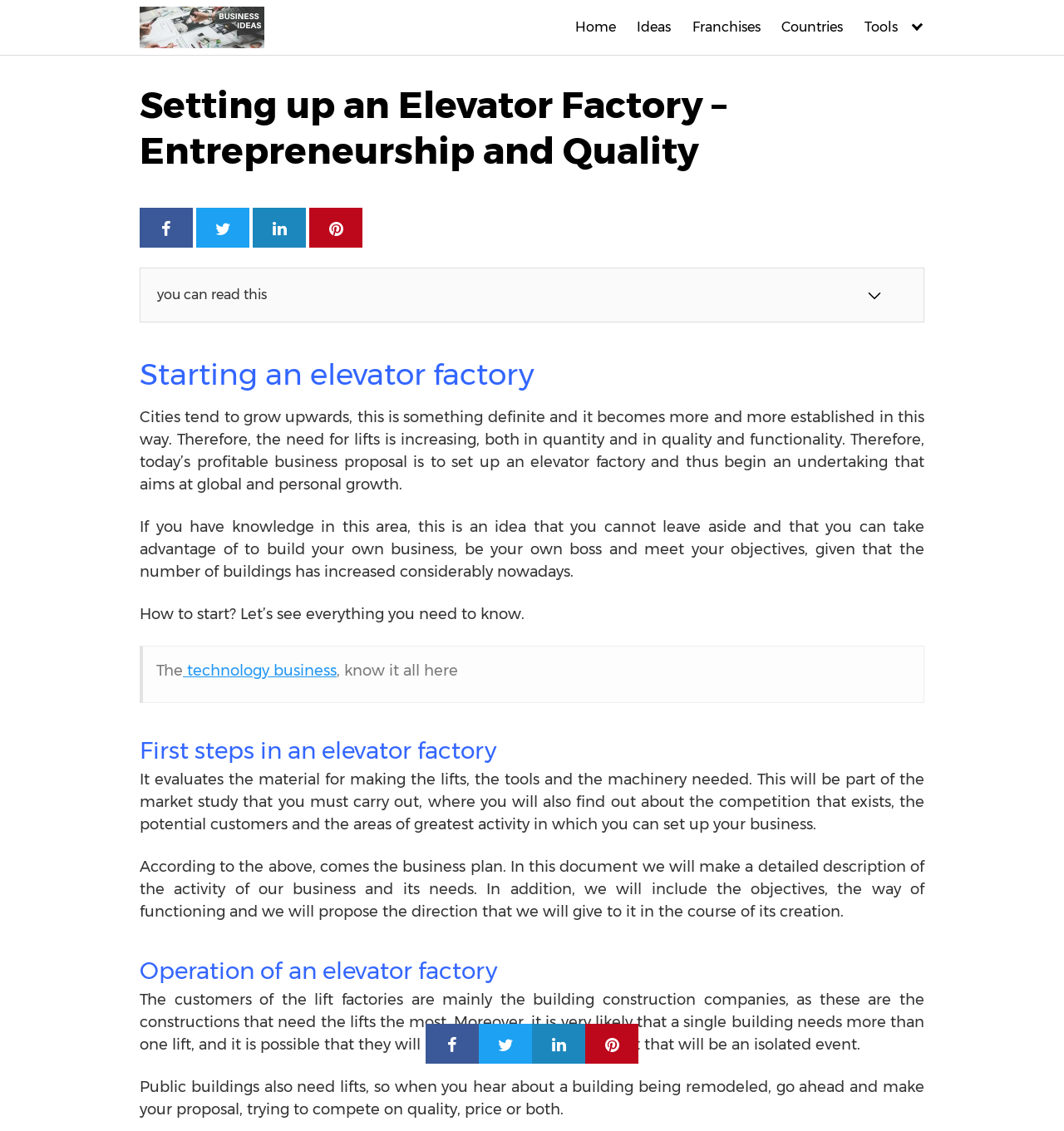Determine the bounding box coordinates of the element's region needed to click to follow the instruction: "Click the Facebook link". Provide these coordinates as four float numbers between 0 and 1, formatted as [left, top, right, bottom].

[0.184, 0.184, 0.234, 0.219]